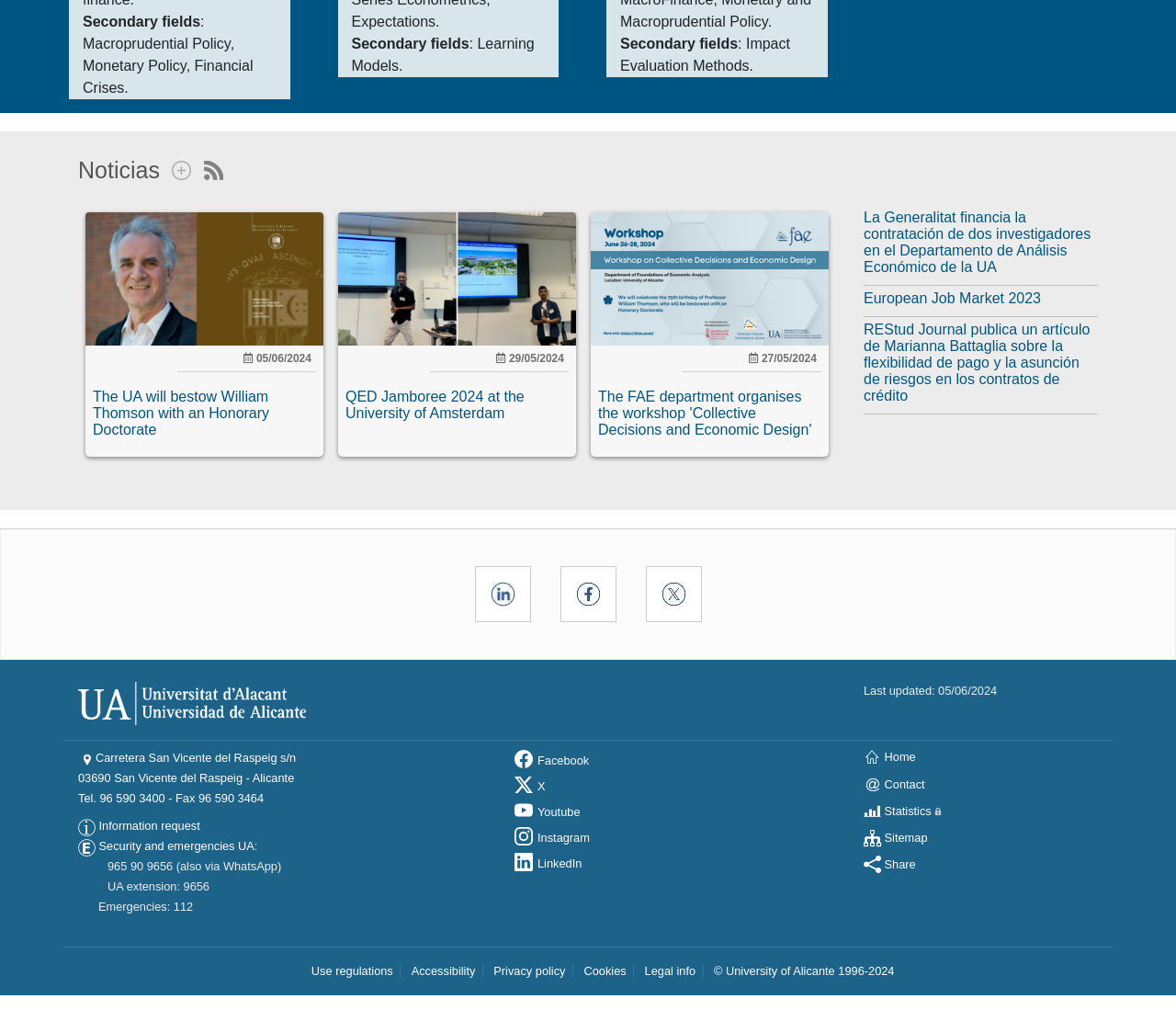Examine the screenshot and answer the question in as much detail as possible: How many social media links are available?

There are four social media links available at the bottom of the webpage, which are Facebook, X, Youtube, and Instagram.